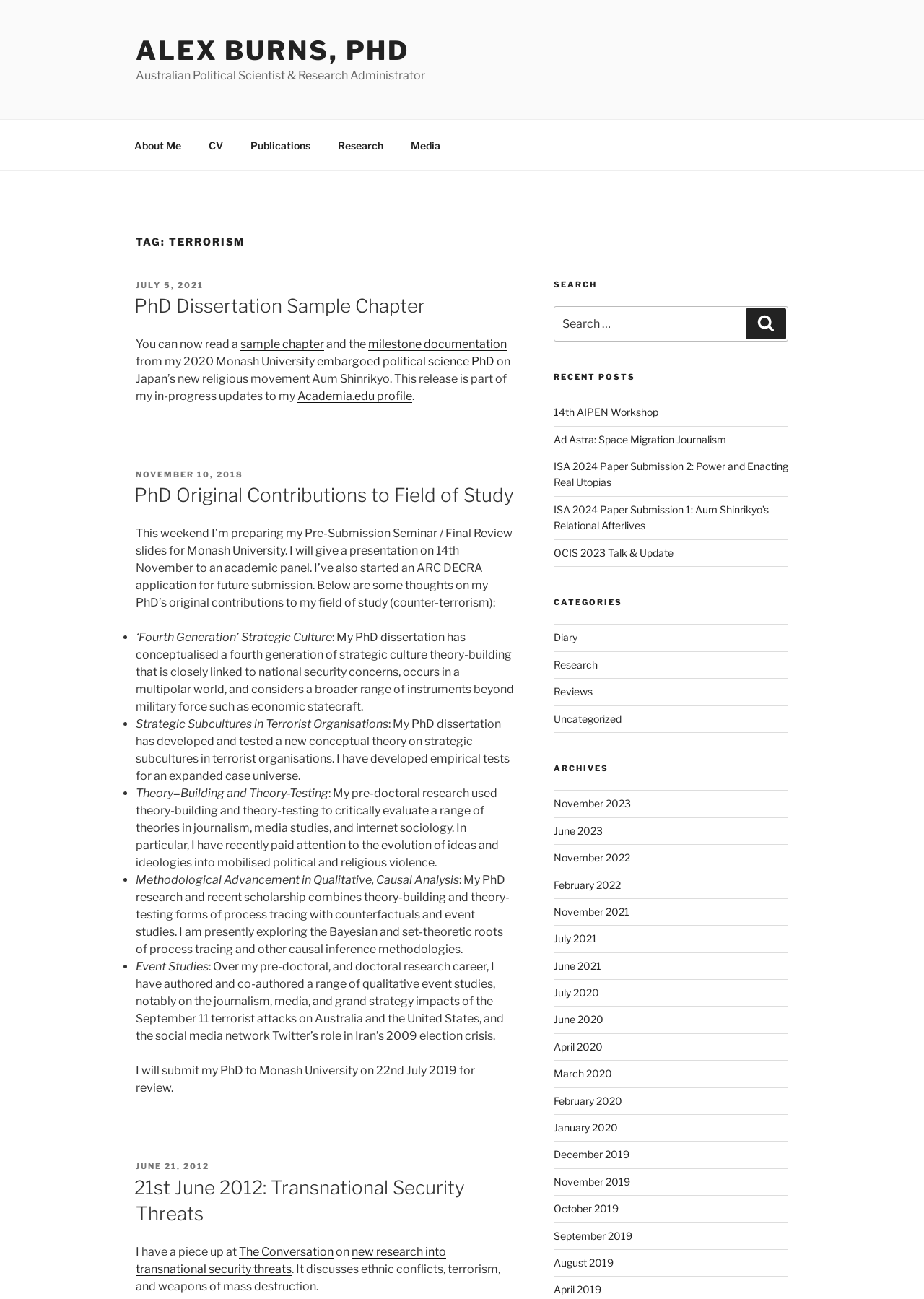Find the bounding box coordinates for the UI element whose description is: "embargoed political science PhD". The coordinates should be four float numbers between 0 and 1, in the format [left, top, right, bottom].

[0.343, 0.273, 0.535, 0.284]